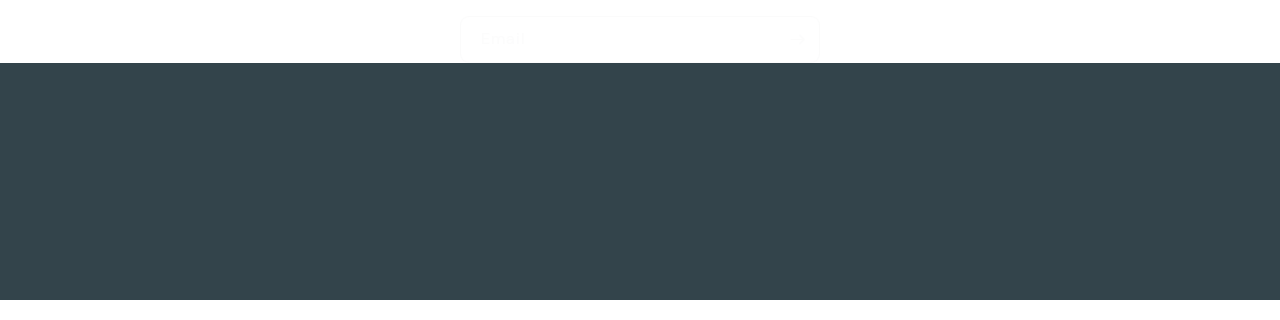Determine the bounding box coordinates of the target area to click to execute the following instruction: "View trail conditions."

None